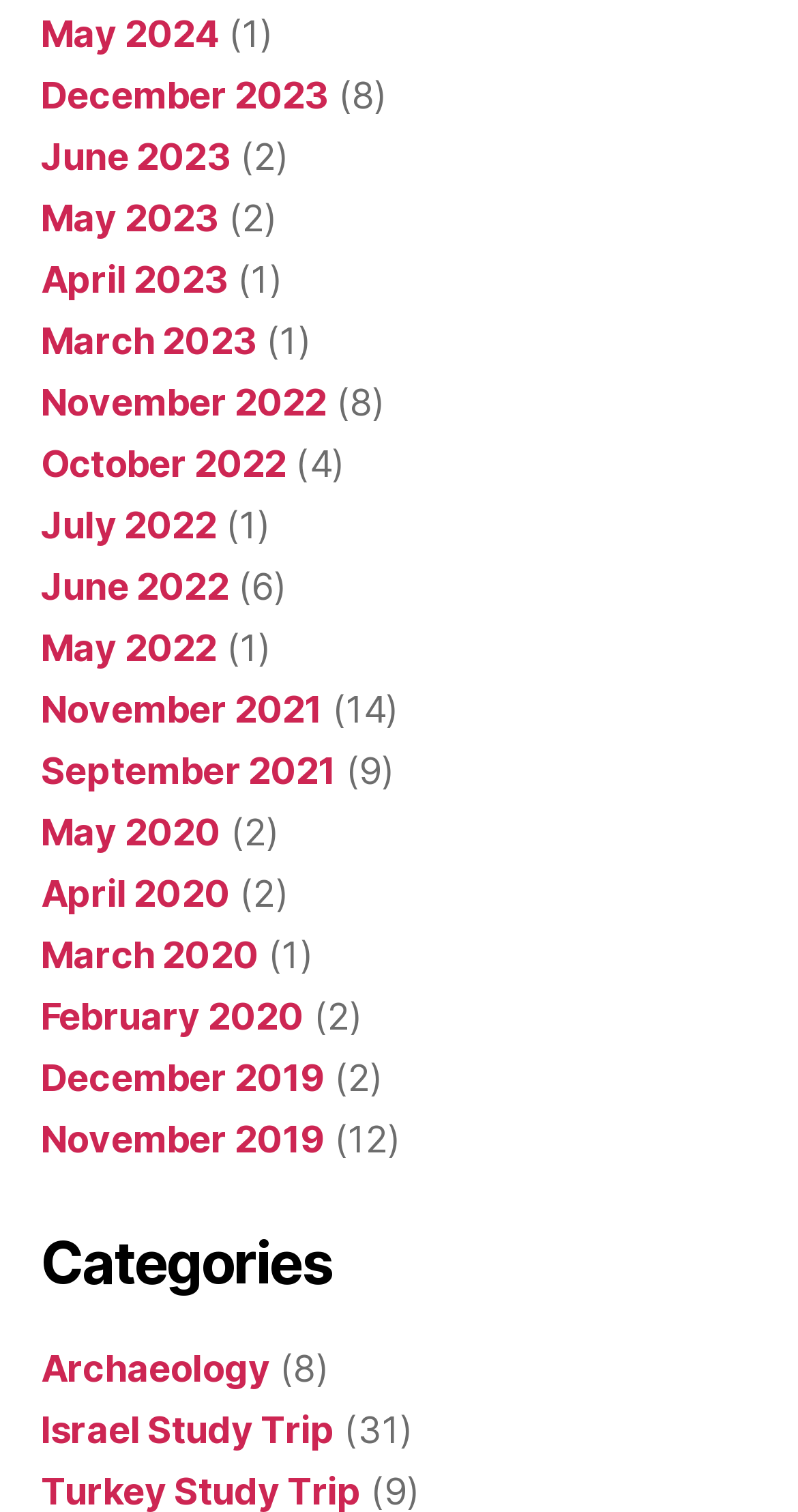Please find the bounding box coordinates for the clickable element needed to perform this instruction: "View archives from May 2024".

[0.051, 0.008, 0.274, 0.037]